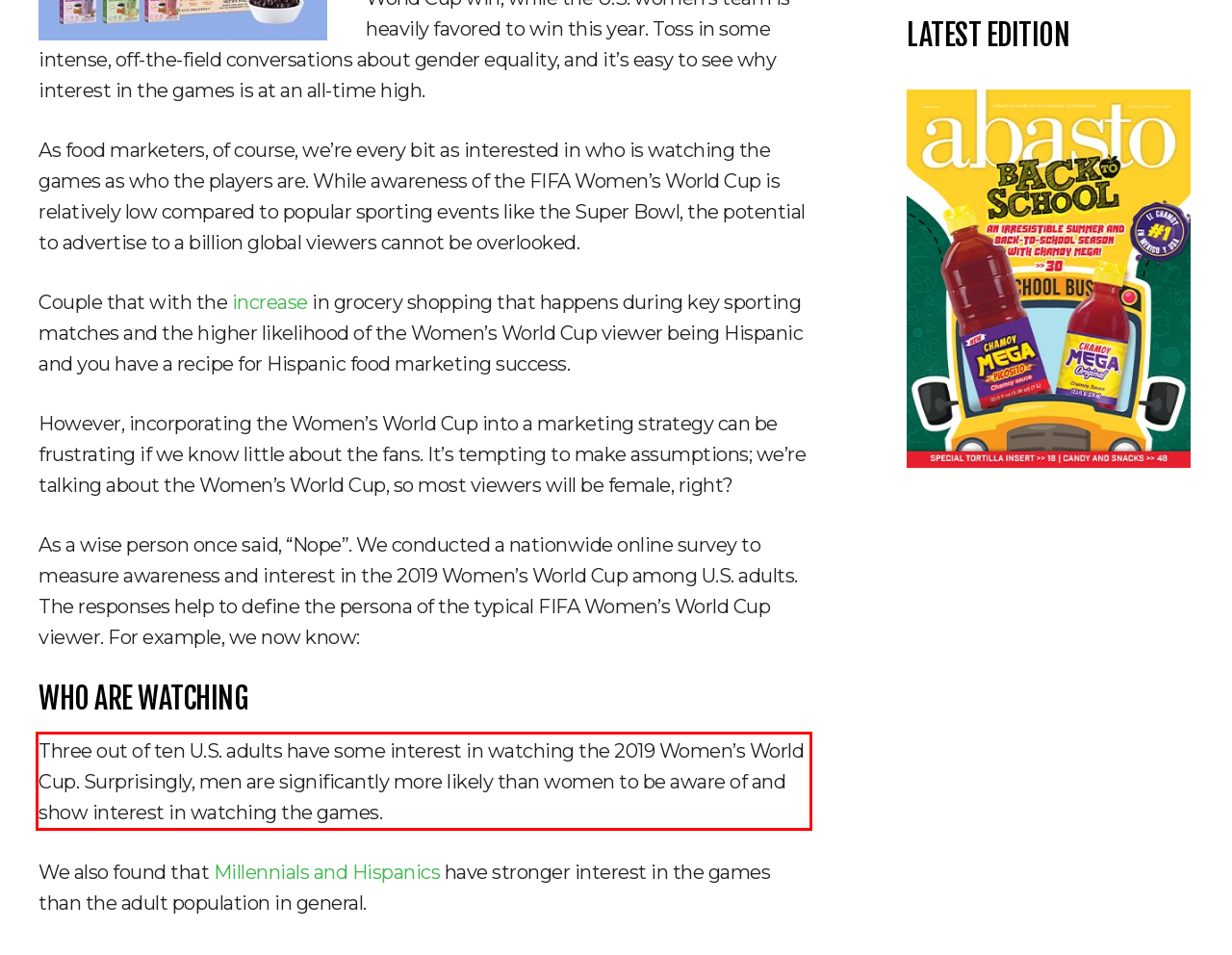You are given a screenshot of a webpage with a UI element highlighted by a red bounding box. Please perform OCR on the text content within this red bounding box.

Three out of ten U.S. adults have some interest in watching the 2019 Women’s World Cup. Surprisingly, men are significantly more likely than women to be aware of and show interest in watching the games.